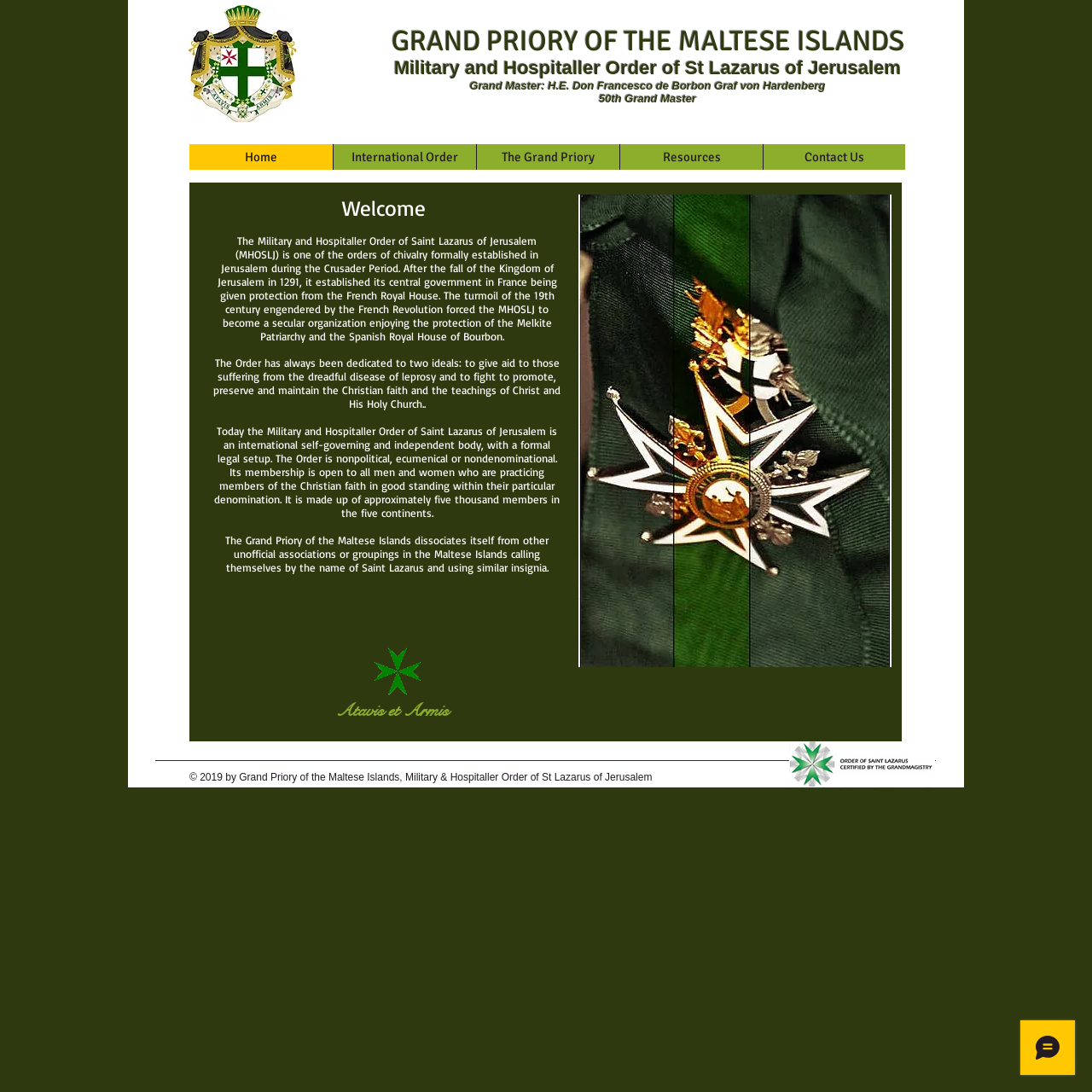What is the purpose of the Order?
Based on the image, provide a one-word or brief-phrase response.

To give aid to those suffering from leprosy and to fight to promote Christian faith